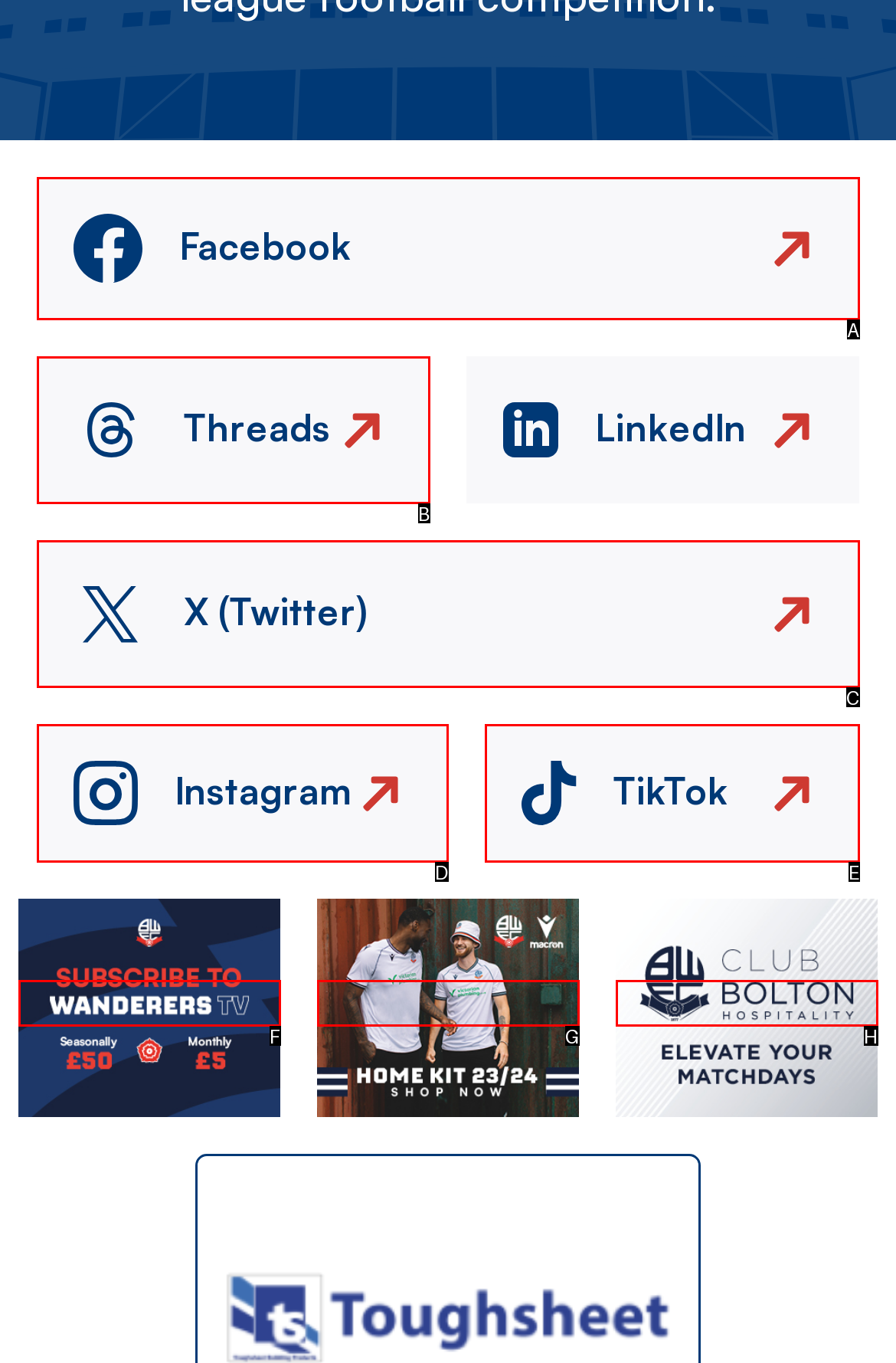Point out the option that needs to be clicked to fulfill the following instruction: View AD 1
Answer with the letter of the appropriate choice from the listed options.

F